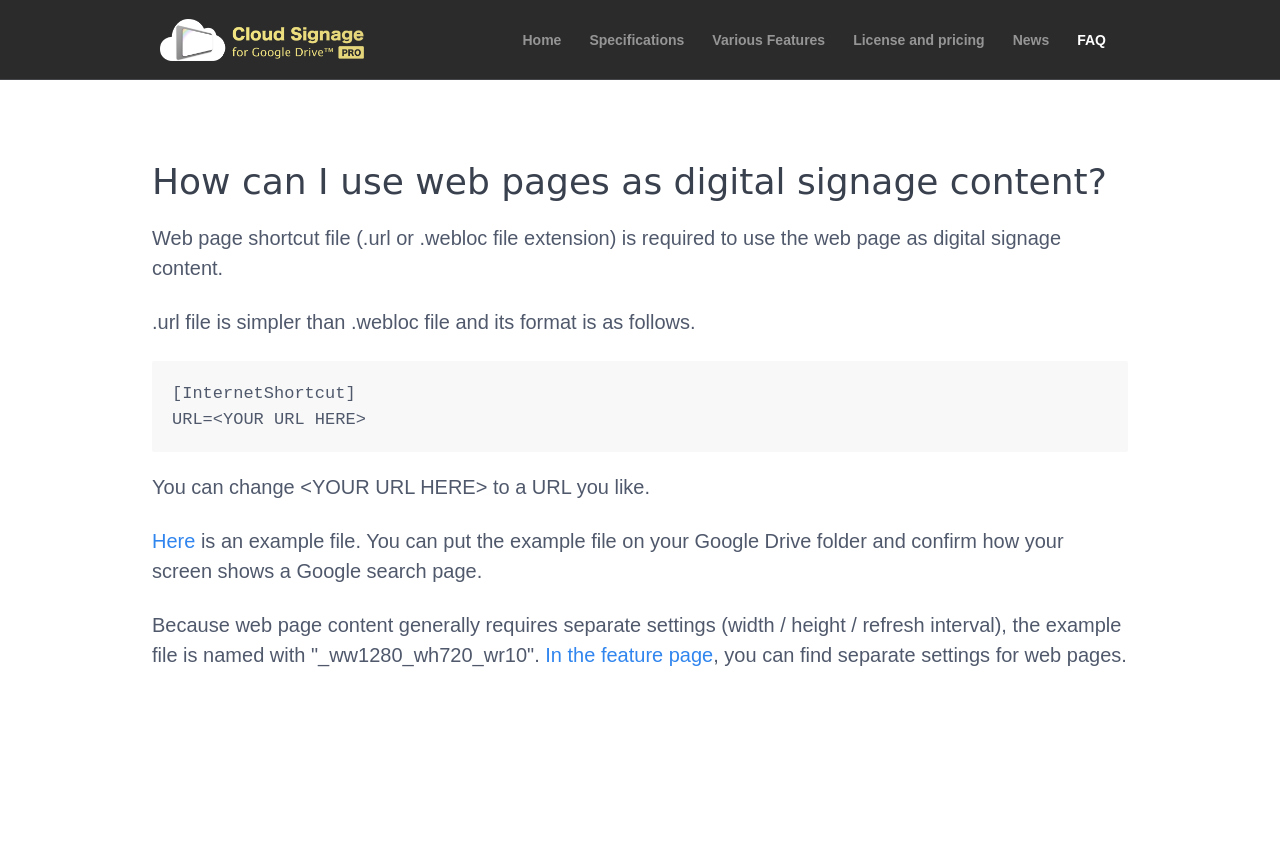Provide the bounding box coordinates of the area you need to click to execute the following instruction: "Check FAQ".

[0.831, 0.026, 0.875, 0.067]